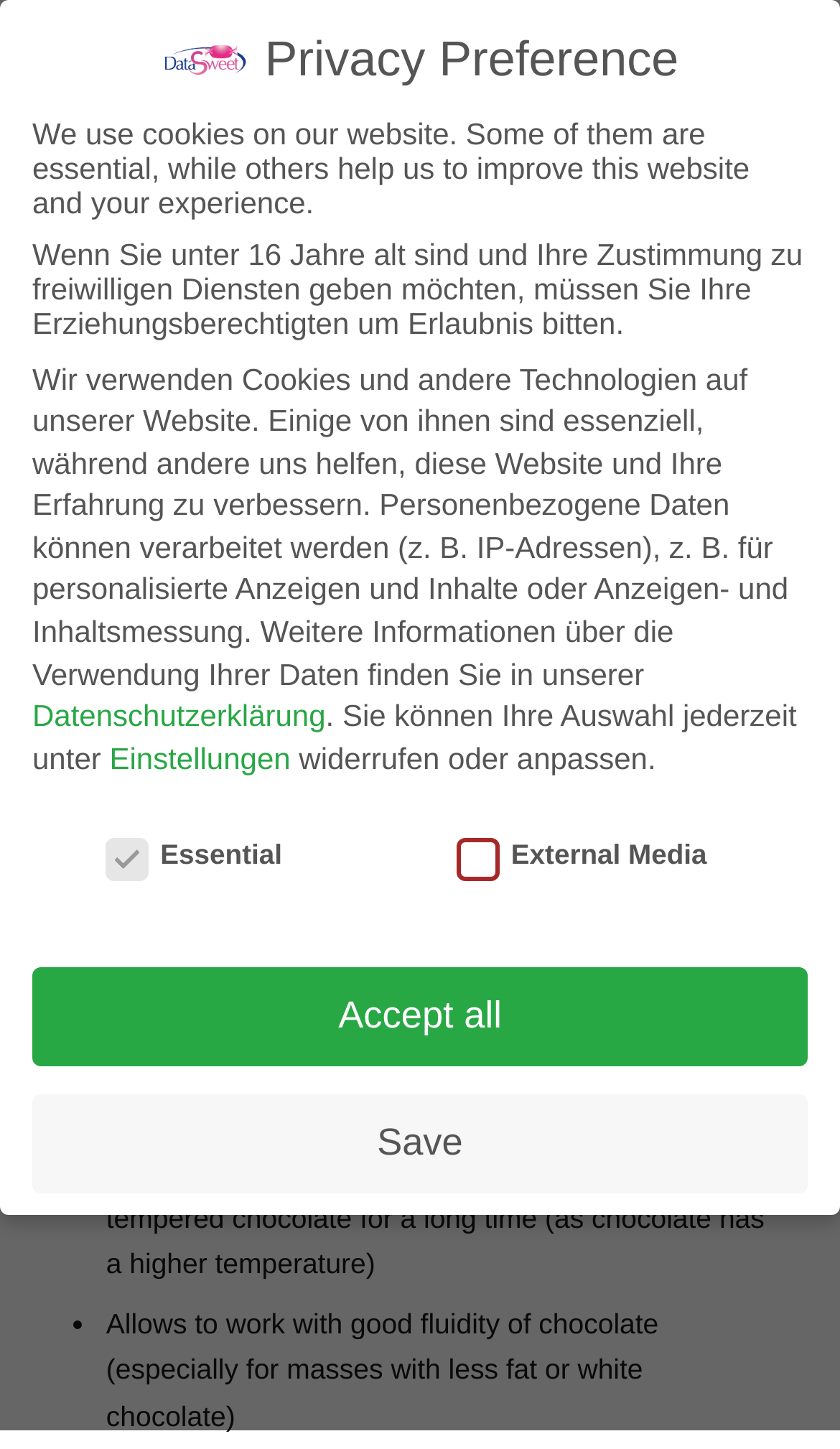What is the text above the 'Privacy Preference' section?
Carefully analyze the image and provide a detailed answer to the question.

The text above the 'Privacy Preference' section is 'We use cookies on our website. Some of them are essential, while others help us to improve this website and your experience.' It explains the use of cookies on the website.